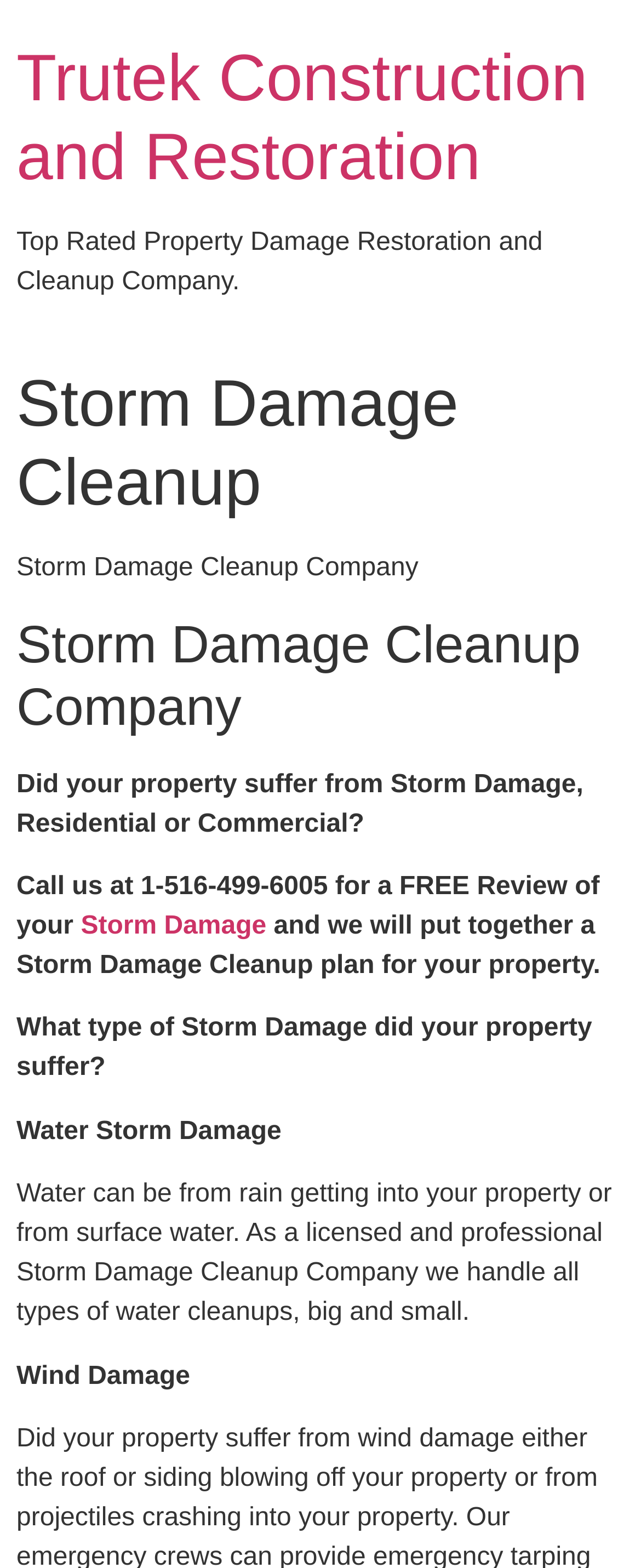Construct a thorough caption encompassing all aspects of the webpage.

The webpage is about a storm damage cleanup company, Trutek Construction and Restoration. At the top, there is a heading with the company name, followed by a link with the same text. Below this, there is a static text describing the company as a top-rated property damage restoration and cleanup company.

Further down, there is a header section with a heading that reads "Storm Damage Cleanup". Below this header, there is a static text with the same title, "Storm Damage Cleanup Company". Another heading with the same title appears below, followed by a static text asking if the user's property suffered from storm damage, residential or commercial.

A call-to-action is presented, asking users to call a phone number for a free review of their property. A link to "Storm Damage" is placed next to this text. The company promises to create a storm damage cleanup plan for the user's property.

The webpage then asks what type of storm damage the user's property suffered from. Two options are presented: "Water Storm Damage" and "Wind Damage". A detailed description of water storm damage is provided, explaining that it can come from rain or surface water and that the company handles all types of water cleanups.

Overall, the webpage is focused on providing information and services related to storm damage cleanup, with a clear call-to-action and descriptive text about the company's services.